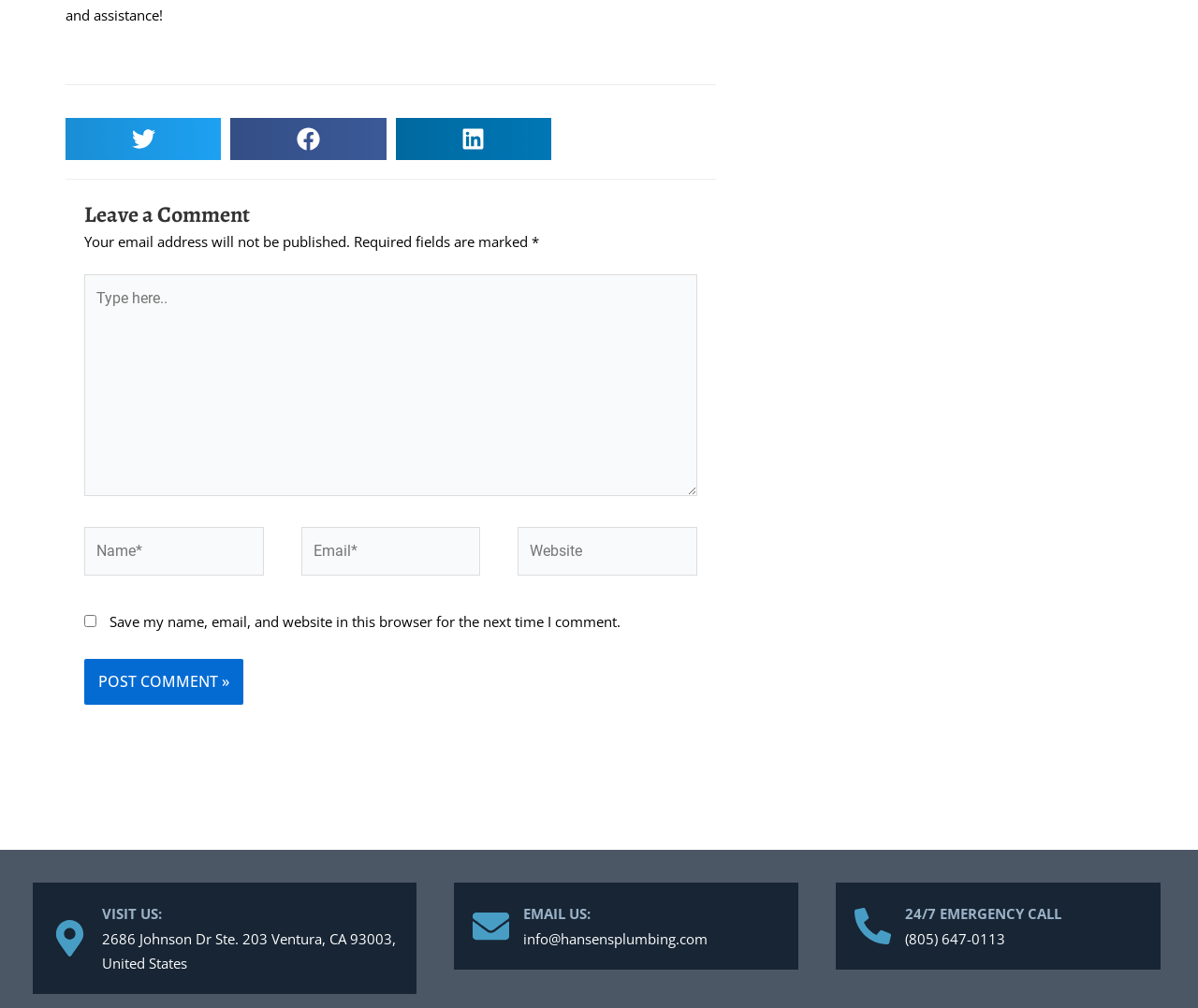How many social media platforms can you share on?
Provide a detailed and extensive answer to the question.

There are three buttons with images of social media platforms: Twitter, Facebook, and LinkedIn. These buttons are labeled as 'Share on Twitter', 'Share on Facebook', and 'Share on LinkedIn', respectively, indicating that users can share content on these three platforms.